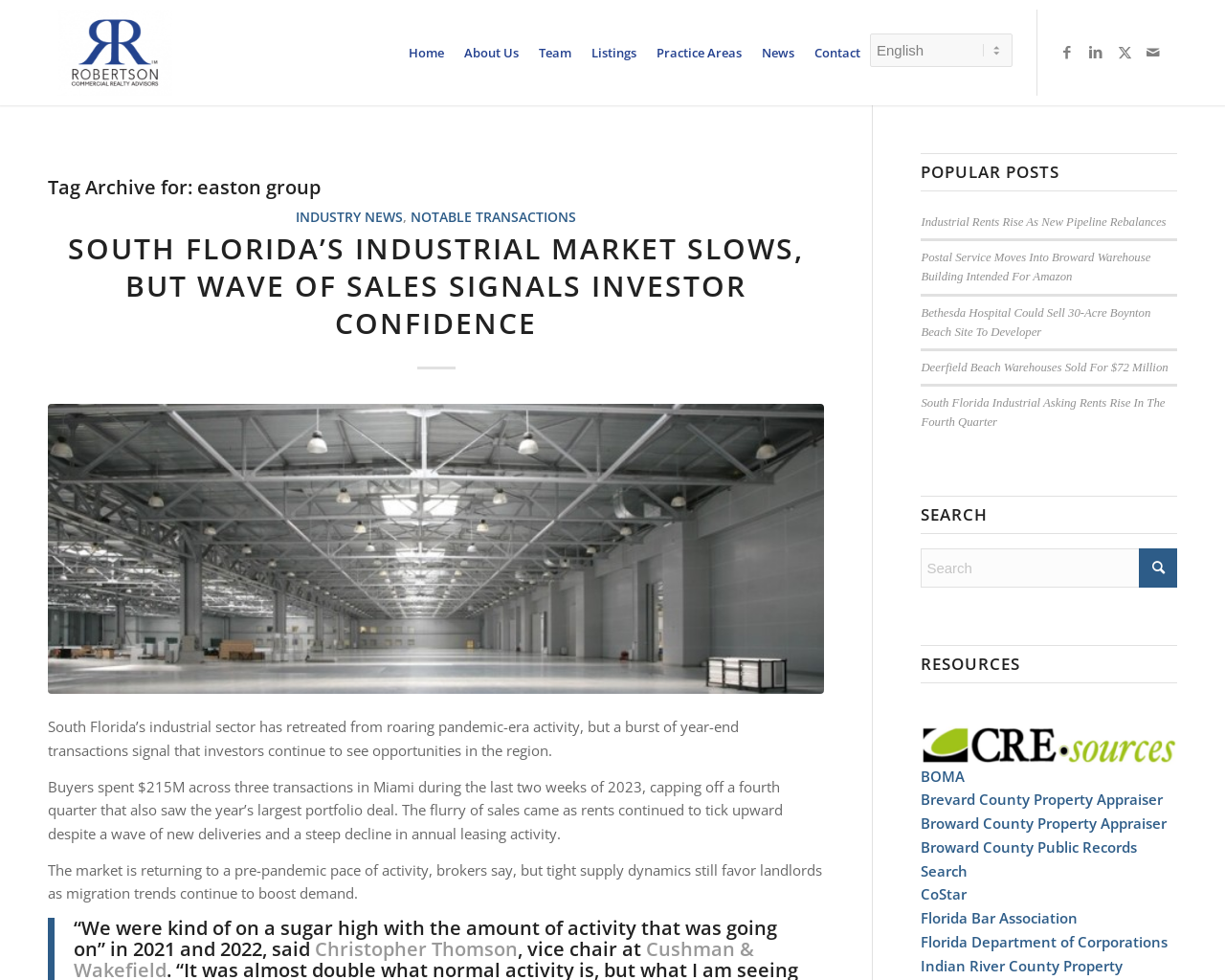Please find the bounding box for the following UI element description. Provide the coordinates in (top-left x, top-left y, bottom-right x, bottom-right y) format, with values between 0 and 1: Florida Bar Association

[0.752, 0.927, 0.88, 0.946]